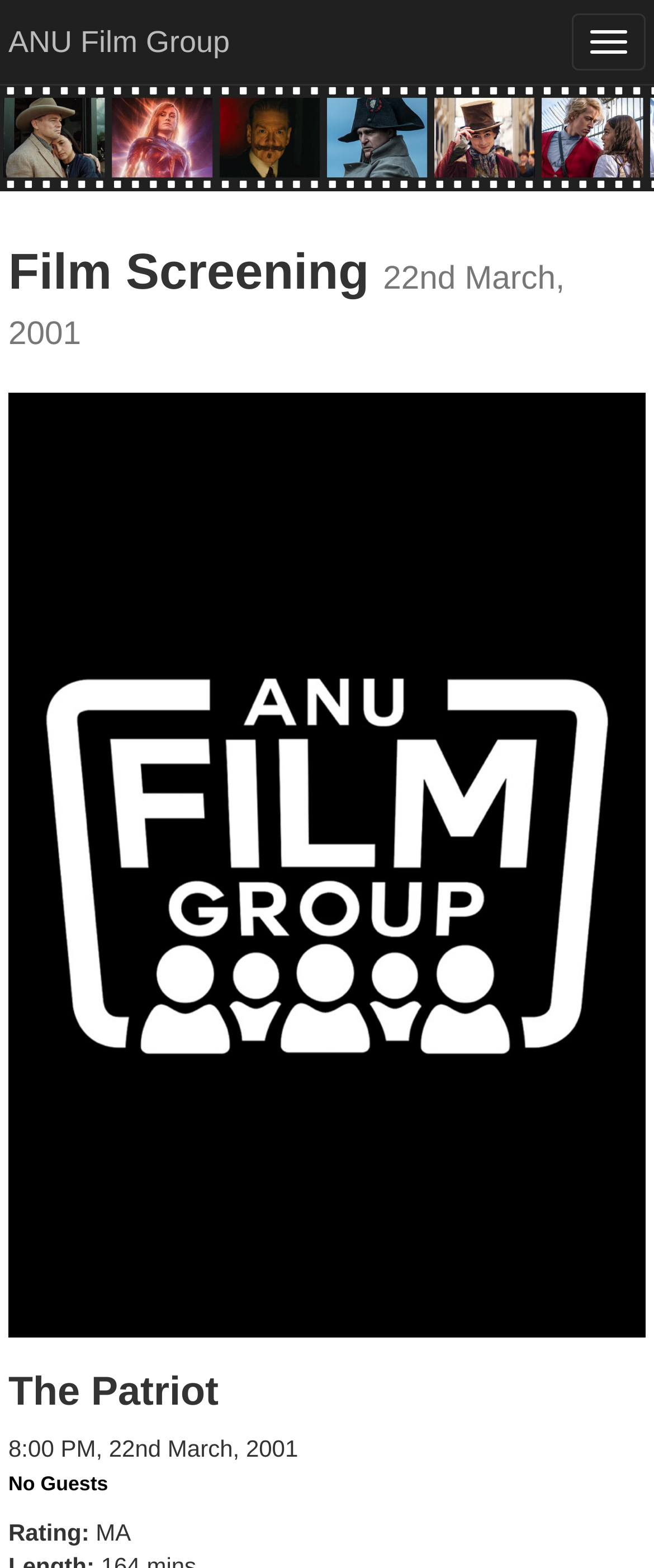Using the image as a reference, answer the following question in as much detail as possible:
What is the date of the film screening?

I found the date of the film screening by looking at the heading element that says 'Film Screening 22nd March, 2001' which provides the schedule of the film screening, and also by looking at the StaticText element that says '8:00 PM, 22nd March, 2001' which confirms the date.